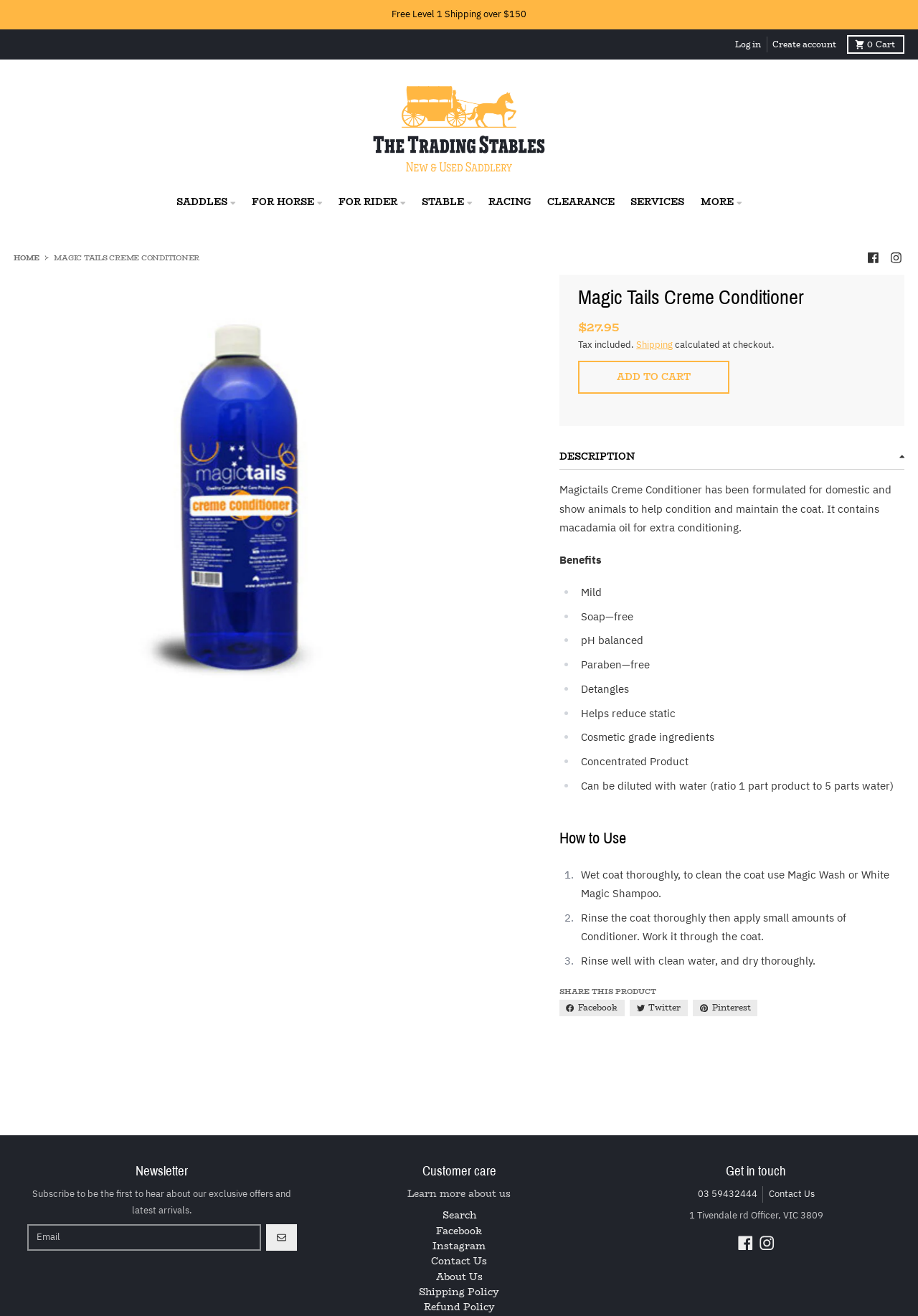Give the bounding box coordinates for the element described as: "Add to cart".

[0.63, 0.274, 0.794, 0.299]